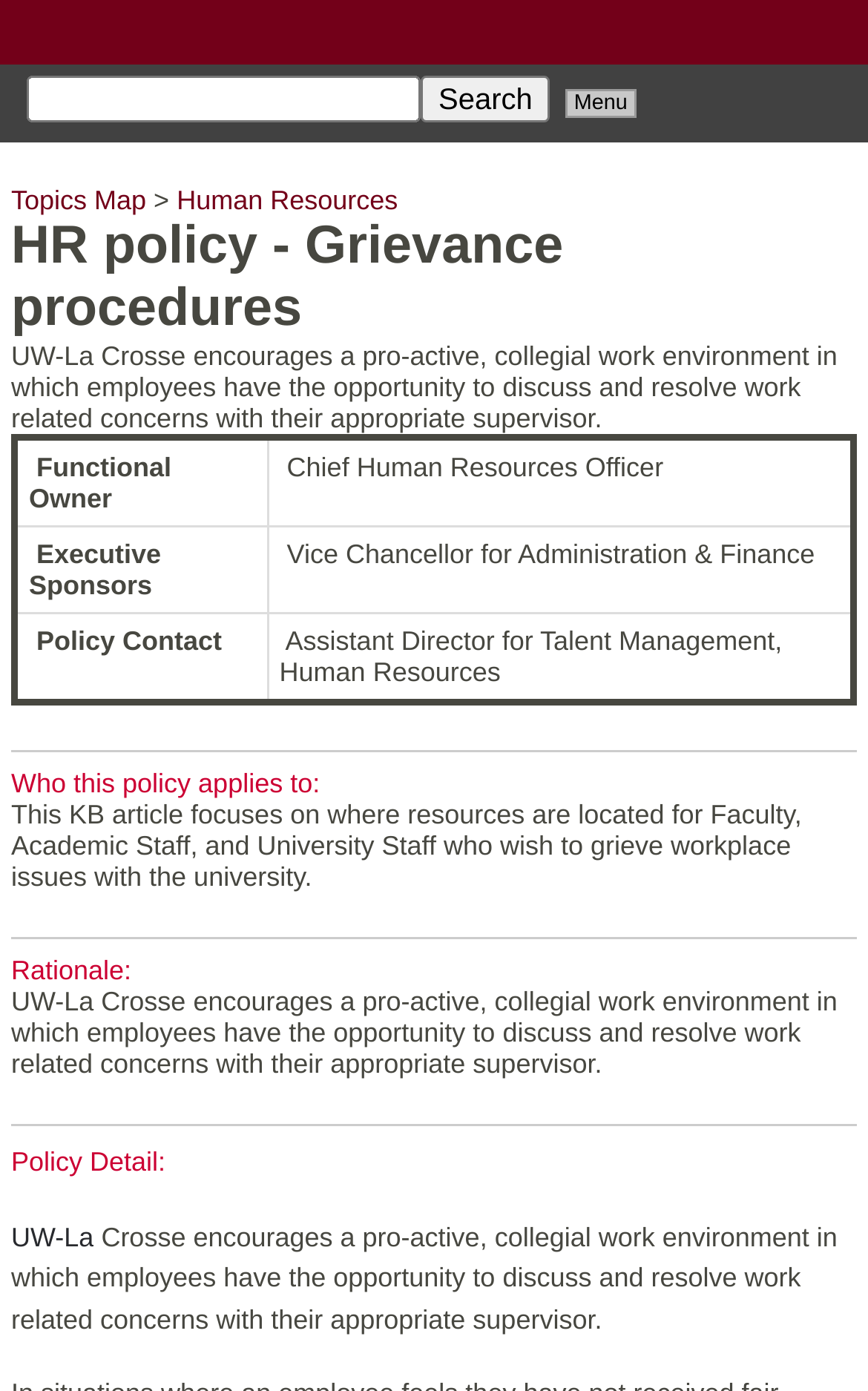What is the role of the Chief Human Resources Officer?
Please provide a single word or phrase answer based on the image.

Executive Sponsor